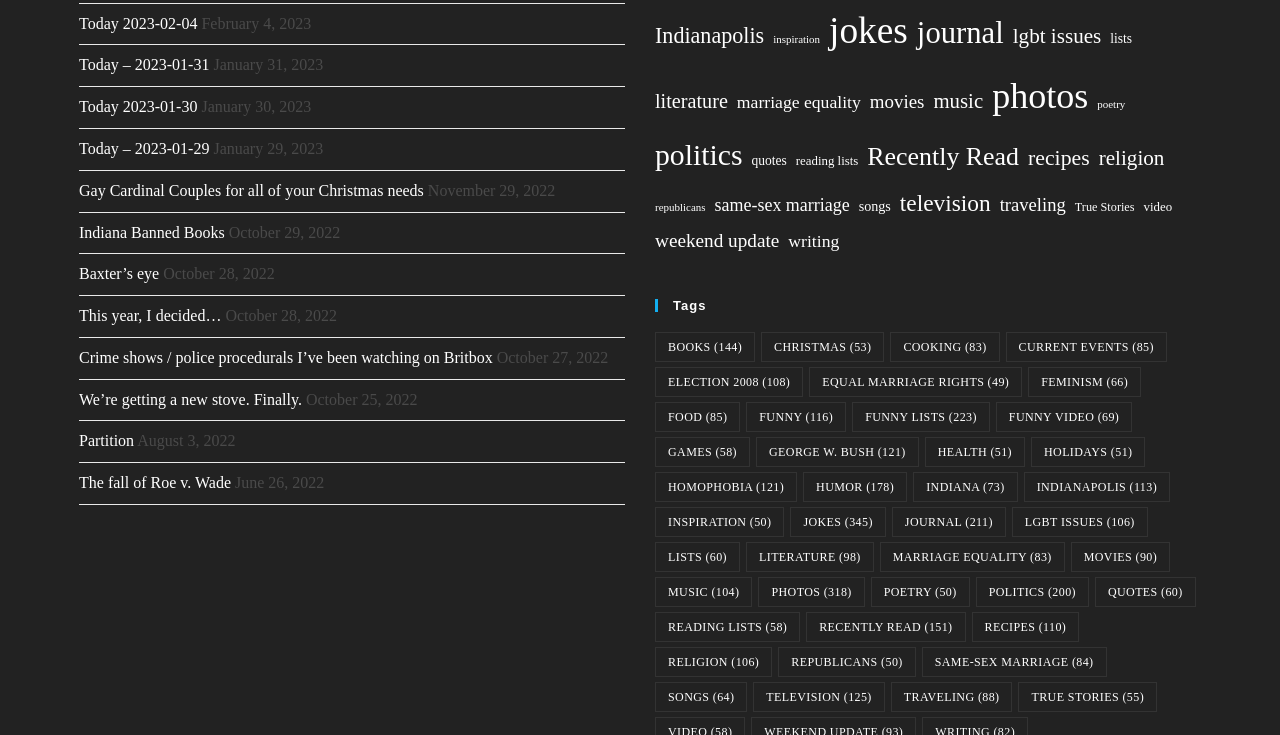Locate the bounding box coordinates of the area that needs to be clicked to fulfill the following instruction: "View 'Indianapolis'". The coordinates should be in the format of four float numbers between 0 and 1, namely [left, top, right, bottom].

[0.512, 0.021, 0.597, 0.075]